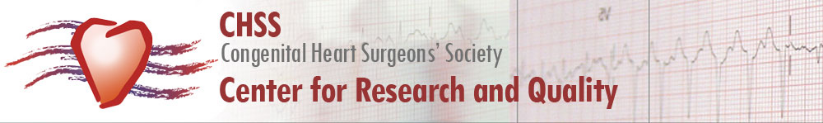What is the font style of the organization's name?
Examine the image and give a concise answer in one word or a short phrase.

Modern font